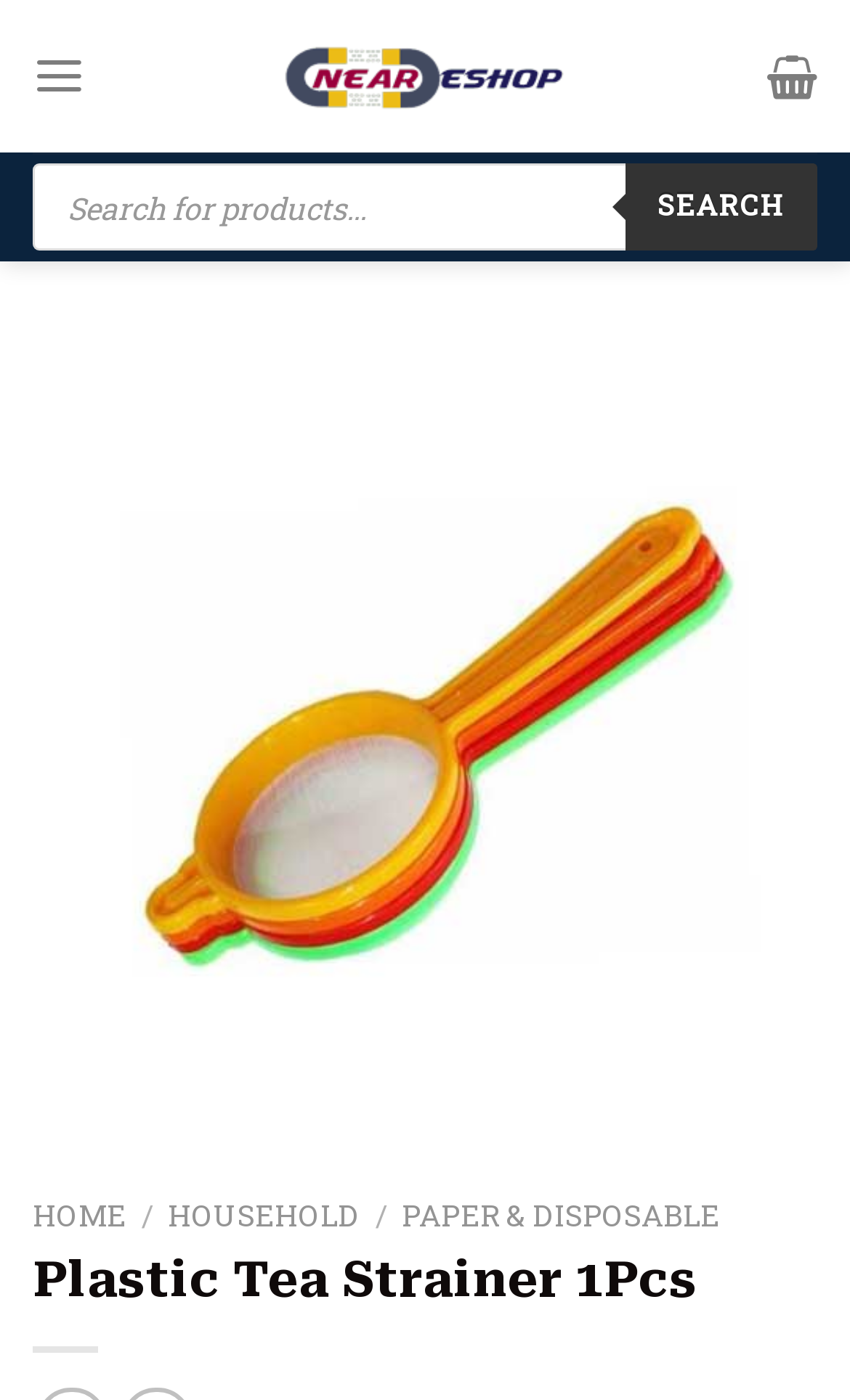What is the name of the product being displayed?
Please provide a comprehensive answer based on the information in the image.

The name of the product being displayed can be found at the center of the webpage, where the product image is located. It is written as 'Plastic Tea Strainer'.